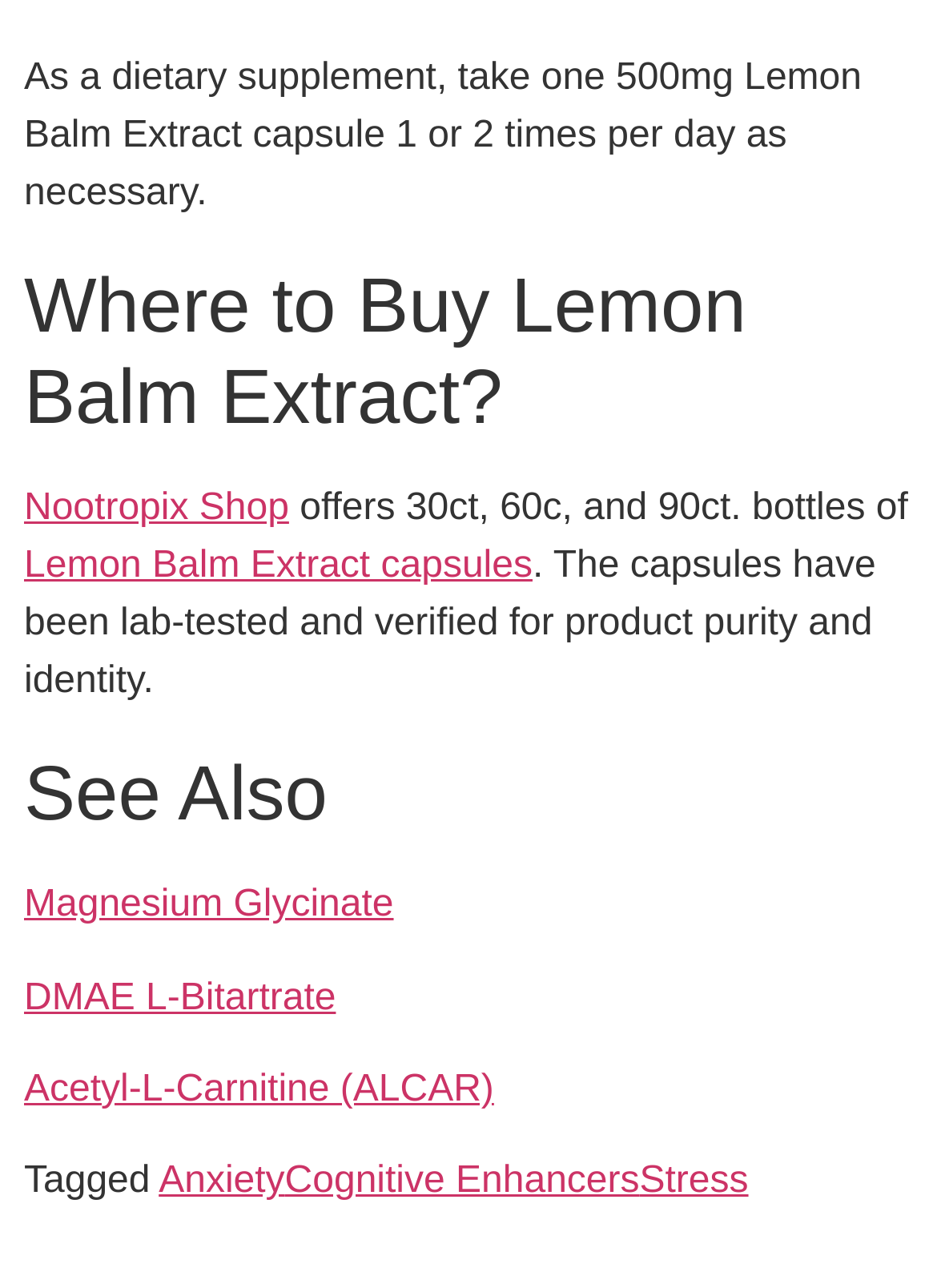Where can I buy Lemon Balm Extract?
Provide a detailed answer to the question, using the image to inform your response.

The webpage provides a link to 'Nootropix Shop' where one can buy Lemon Balm Extract capsules, which are available in 30ct, 60ct, and 90ct bottles.